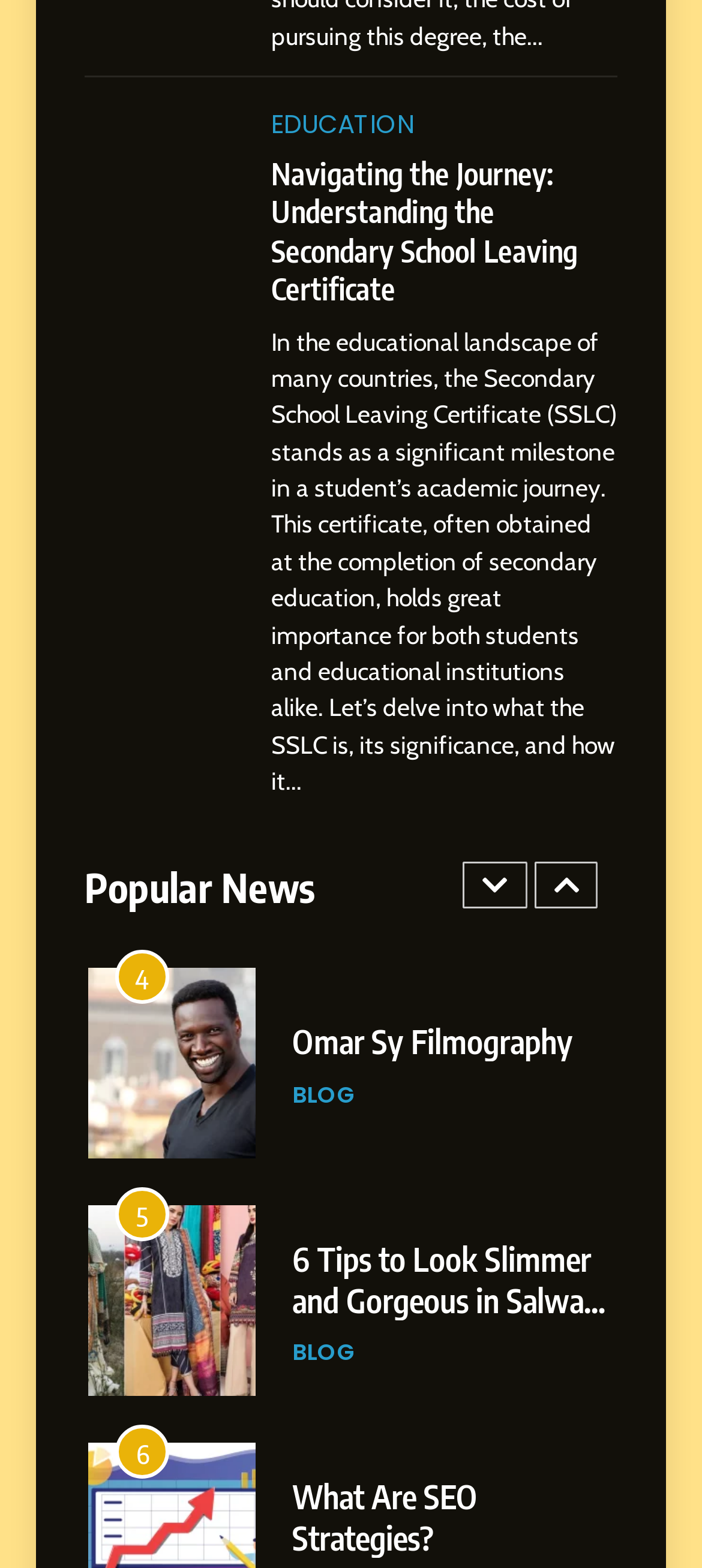From the webpage screenshot, predict the bounding box coordinates (top-left x, top-left y, bottom-right x, bottom-right y) for the UI element described here: What Are SEO Strategies?

[0.417, 0.032, 0.681, 0.084]